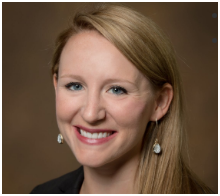Illustrate the image with a detailed and descriptive caption.

The image features Kathryn Anthony, an Assistant Professor in the Department of Communication Studies at the University of Southern Mississippi. She has a warm smile and is depicted with shoulder-length blonde hair, wearing elegant earrings. Her professional expertise encompasses risk in medical decision-making, as well as information-seeking behaviors during times of uncertainty. Kathryn is also actively involved in her role as the Director of Graduate Studies for her department.